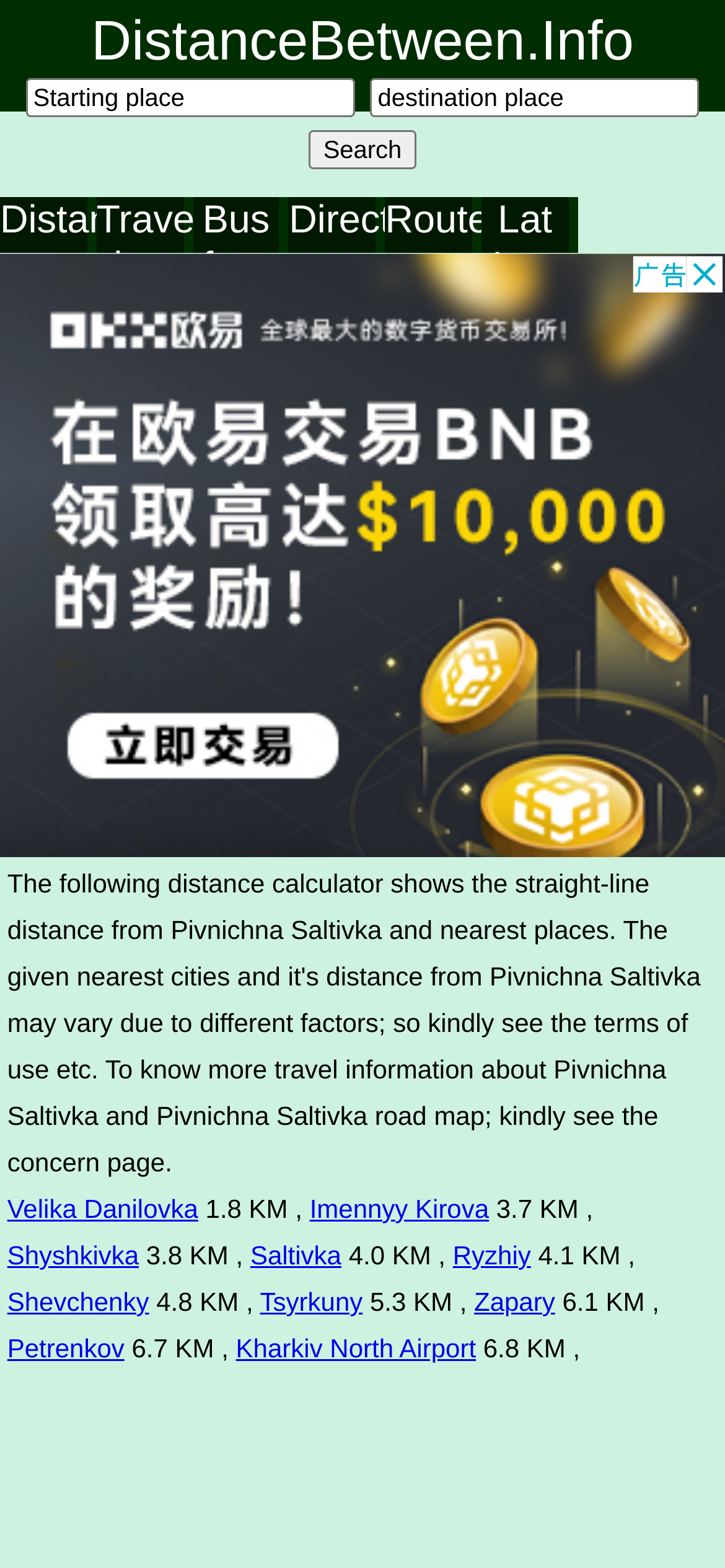What are the options for searching?
Please provide a single word or phrase as your answer based on the image.

Distance, Travel time, Bus fare, Direction, Route map, Lat Lon